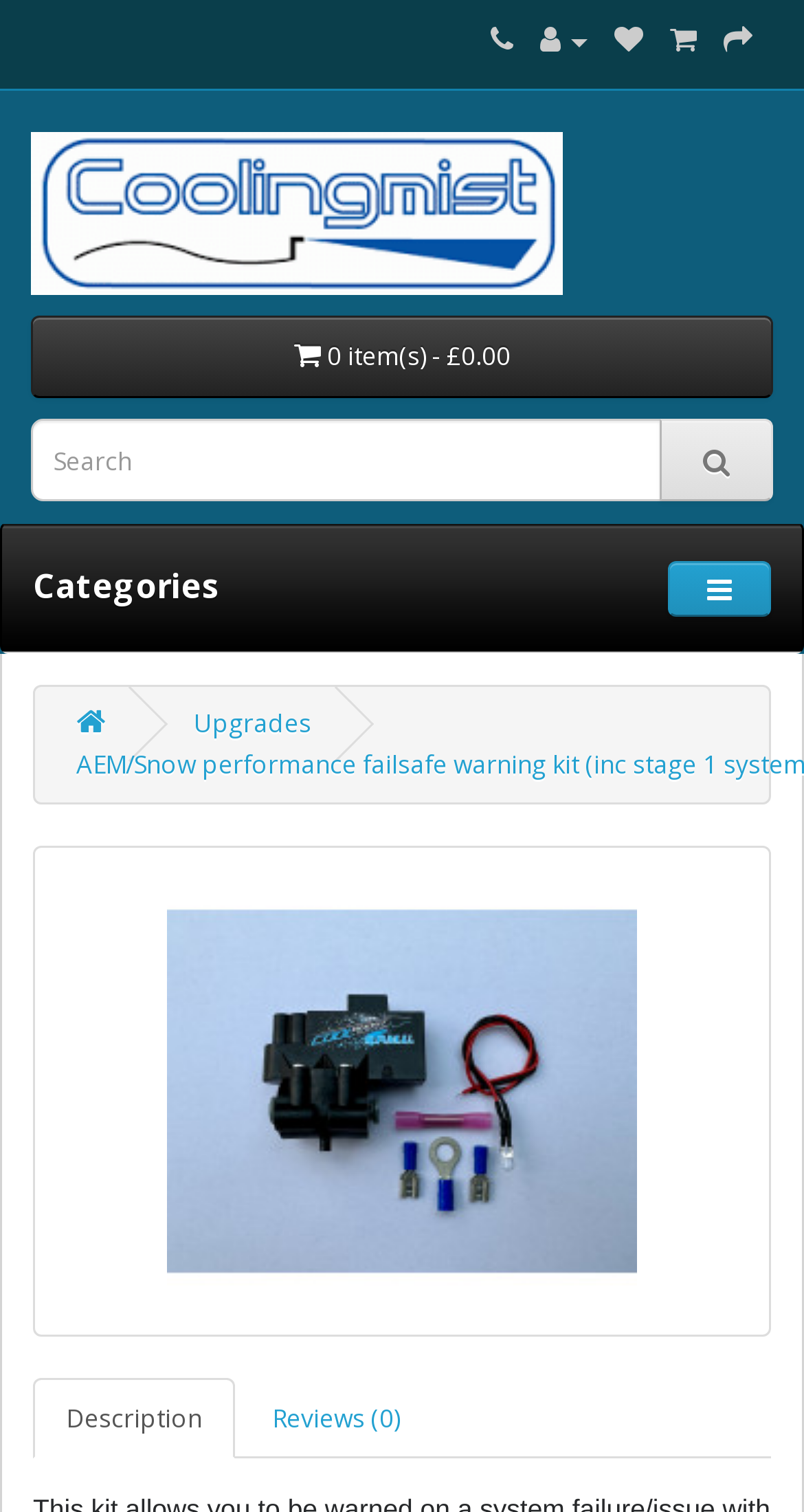Please identify the bounding box coordinates of the clickable area that will allow you to execute the instruction: "Search for products".

[0.038, 0.277, 0.823, 0.332]